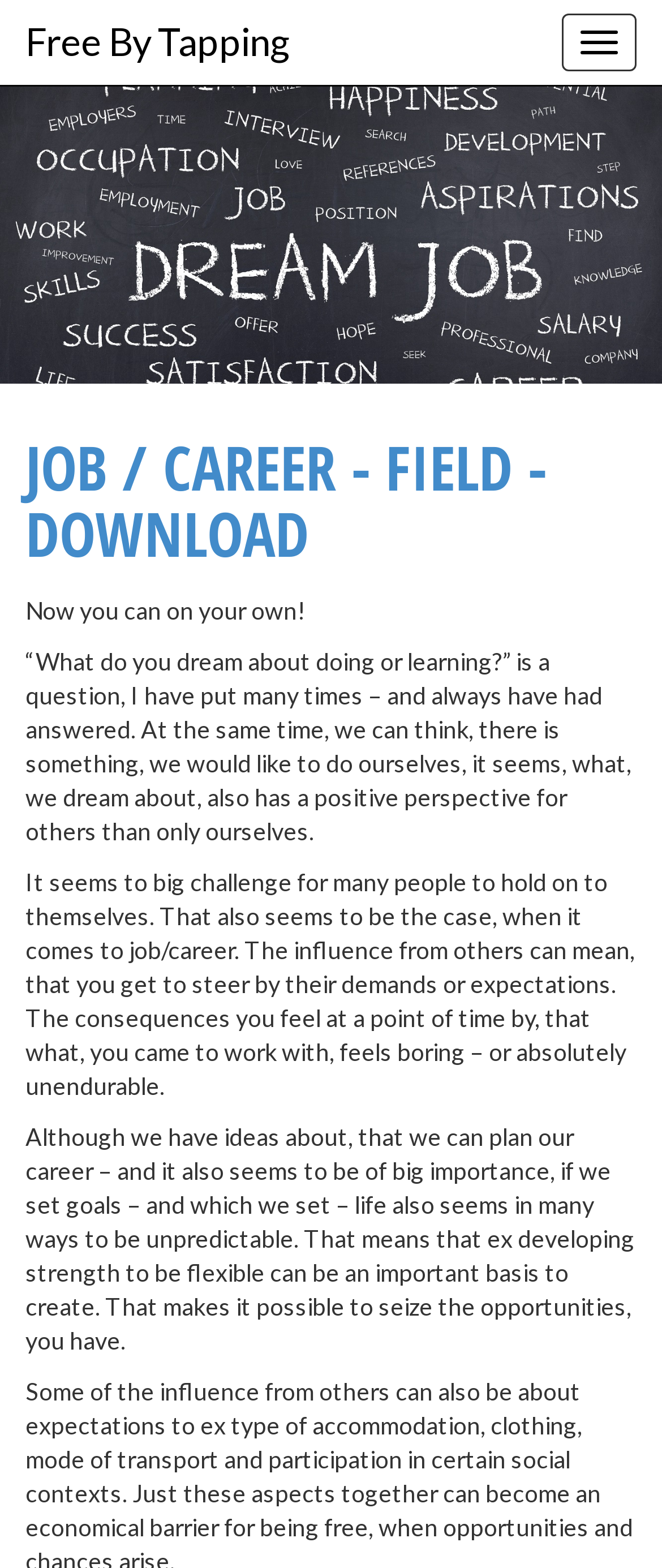What is the theme of the image on the webpage?
Give a one-word or short-phrase answer derived from the screenshot.

Unknown